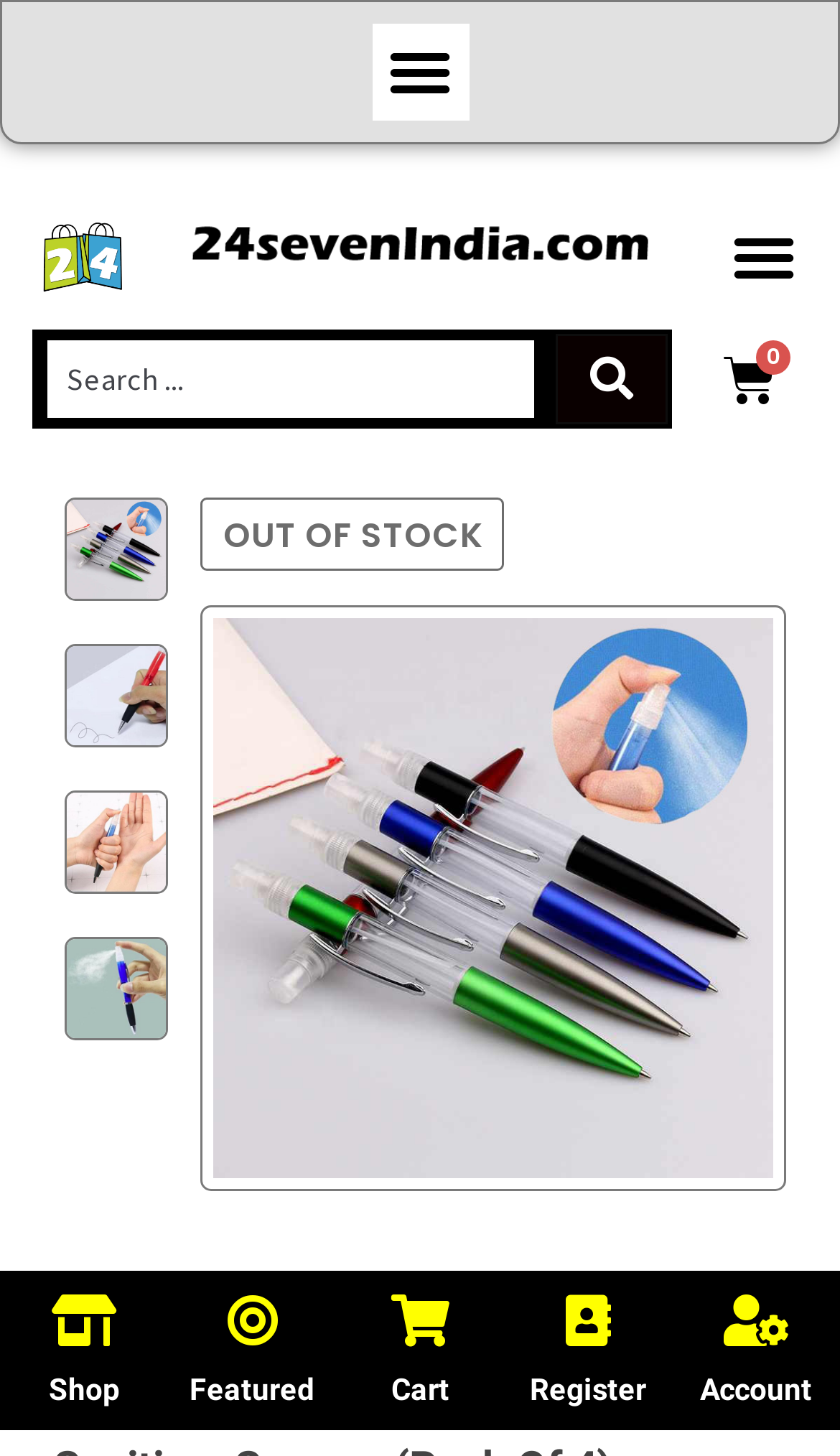Find the bounding box coordinates of the element to click in order to complete this instruction: "Go to shop". The bounding box coordinates must be four float numbers between 0 and 1, denoted as [left, top, right, bottom].

[0.058, 0.942, 0.142, 0.965]